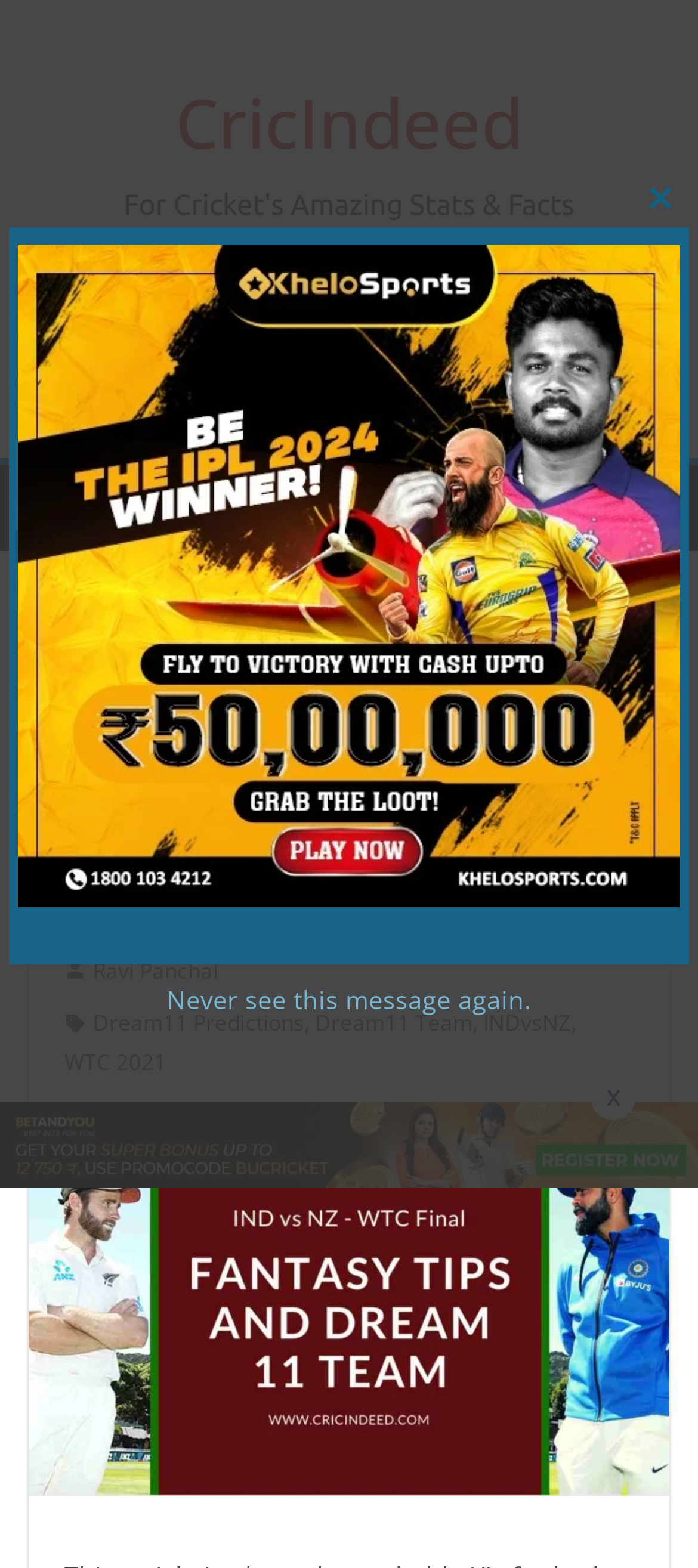Answer the following query concisely with a single word or phrase:
Who is the author of the article?

Ravi Panchal